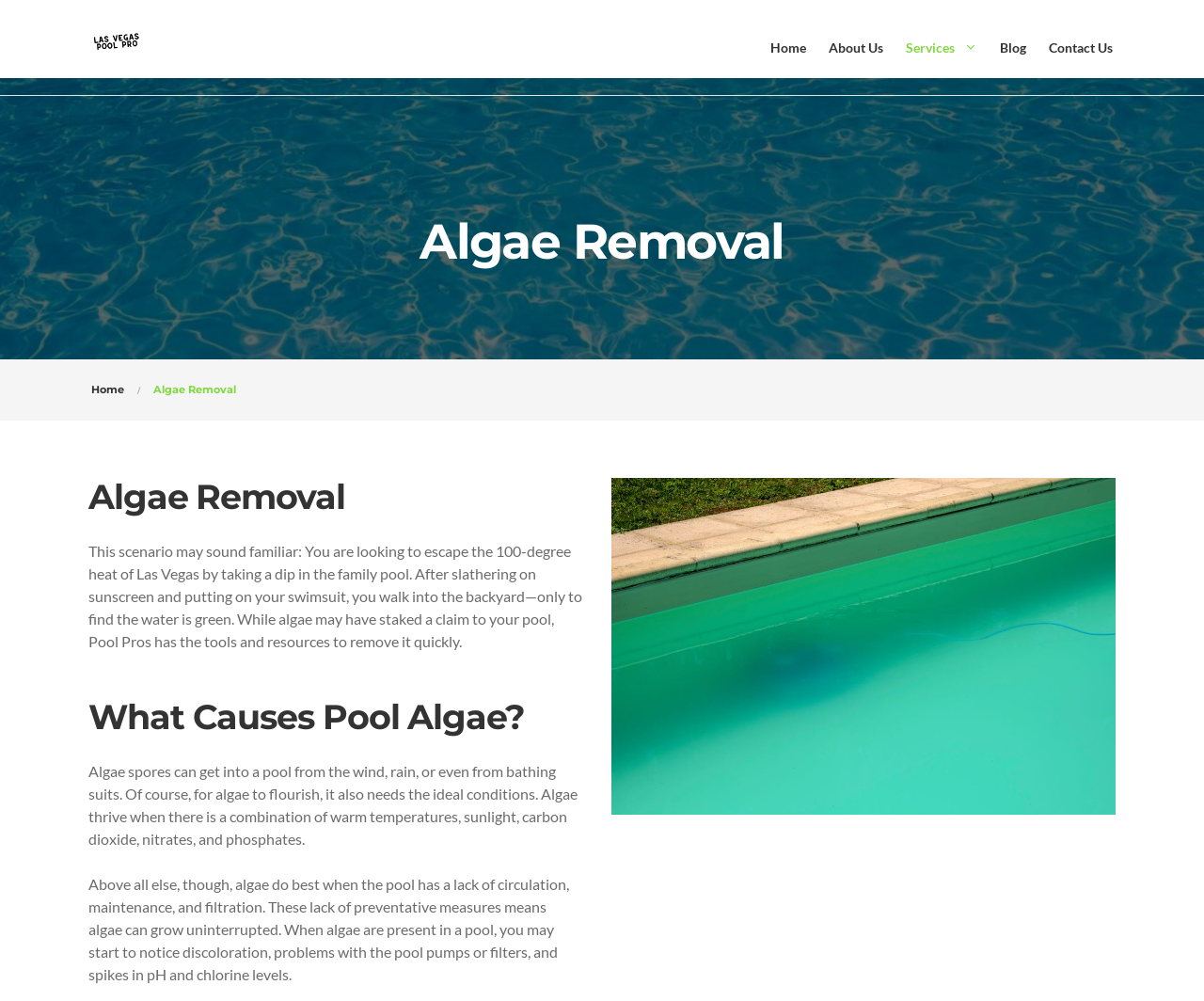Please provide a brief answer to the question using only one word or phrase: 
What is the location of Pool Pros' services?

Las Vegas